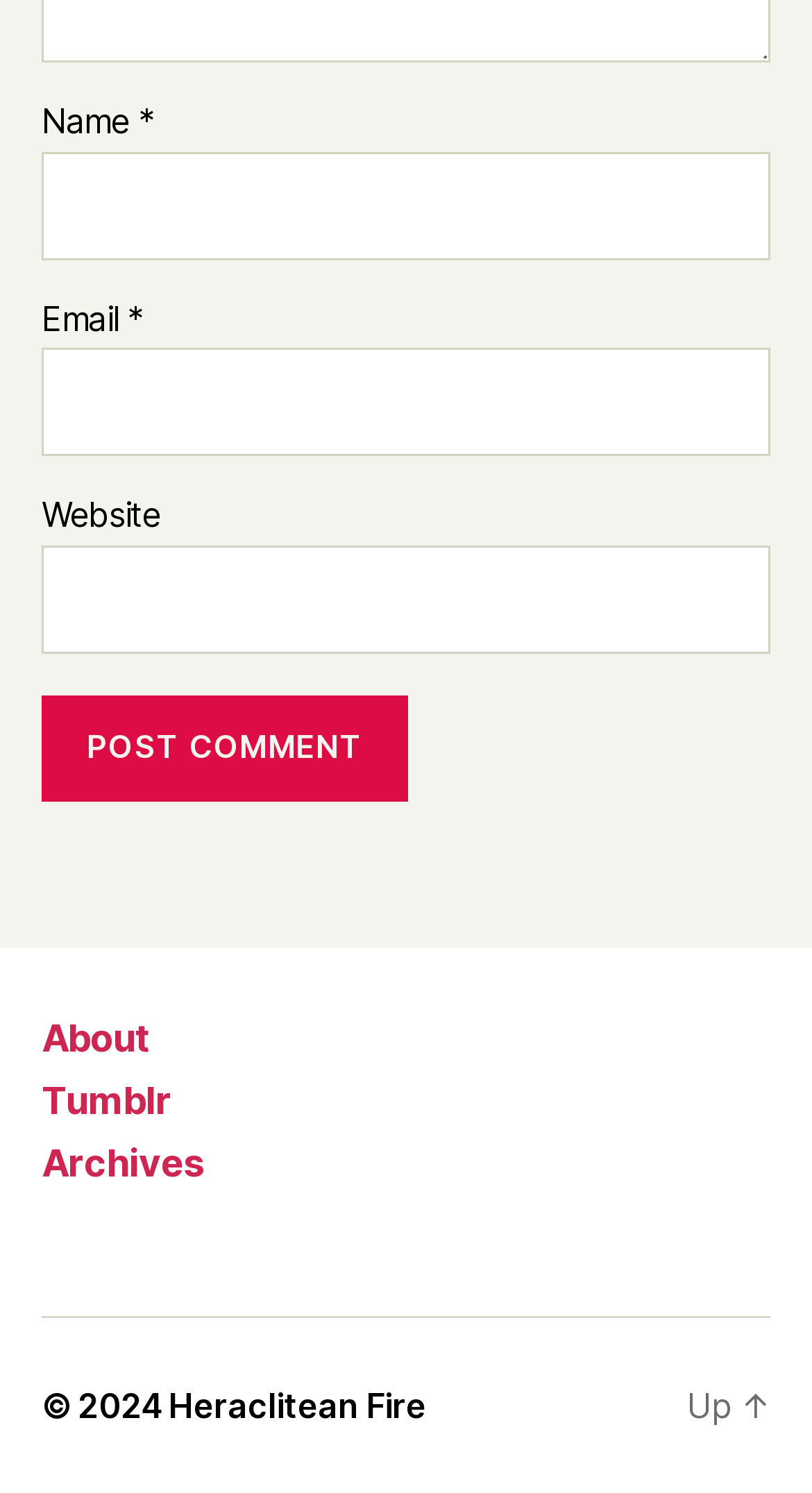Please answer the following question using a single word or phrase: 
What is the copyright year mentioned at the bottom of the page?

2024